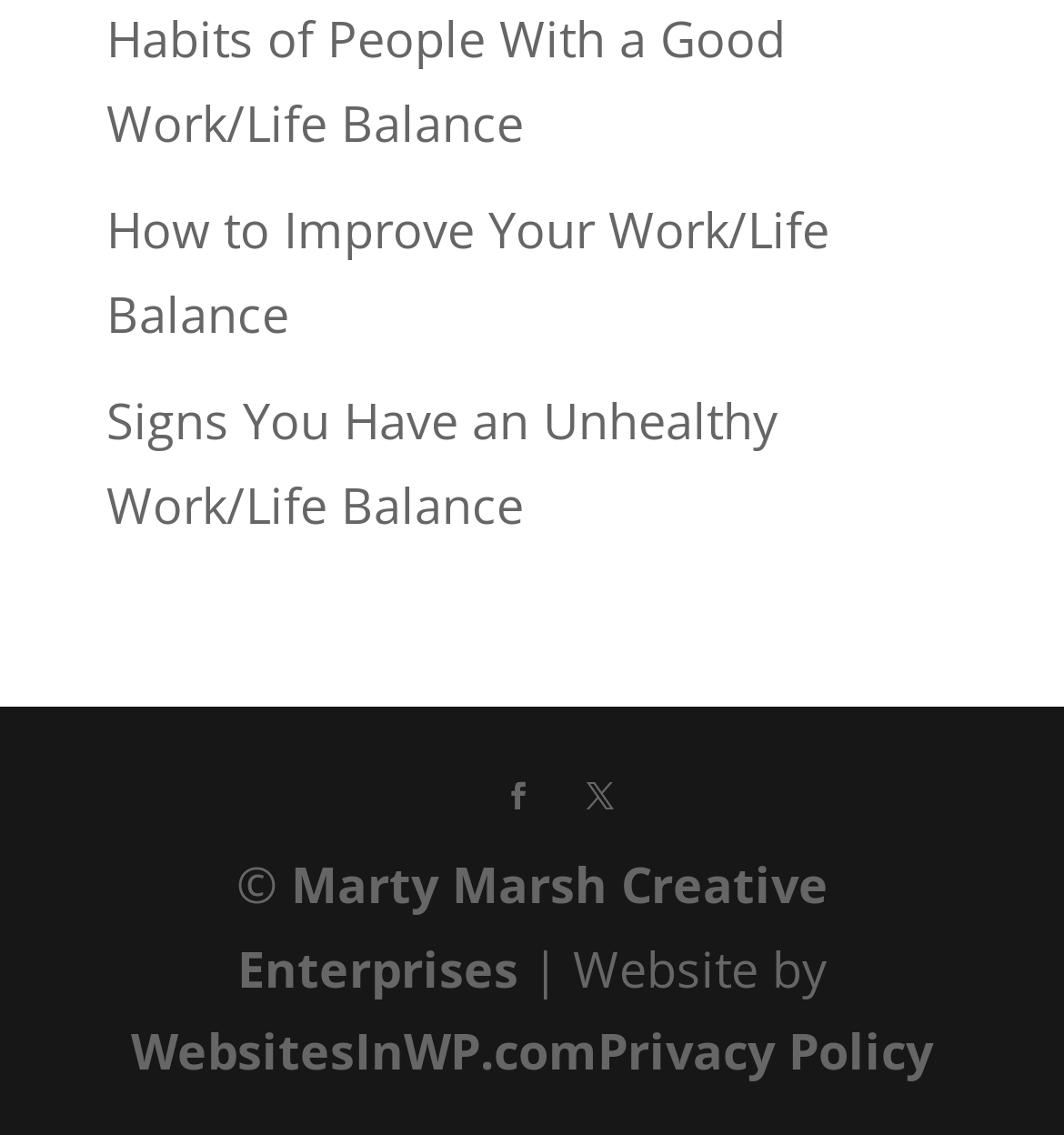Please specify the bounding box coordinates in the format (top-left x, top-left y, bottom-right x, bottom-right y), with all values as floating point numbers between 0 and 1. Identify the bounding box of the UI element described by: Marty Marsh Creative Enterprises

[0.223, 0.75, 0.778, 0.882]